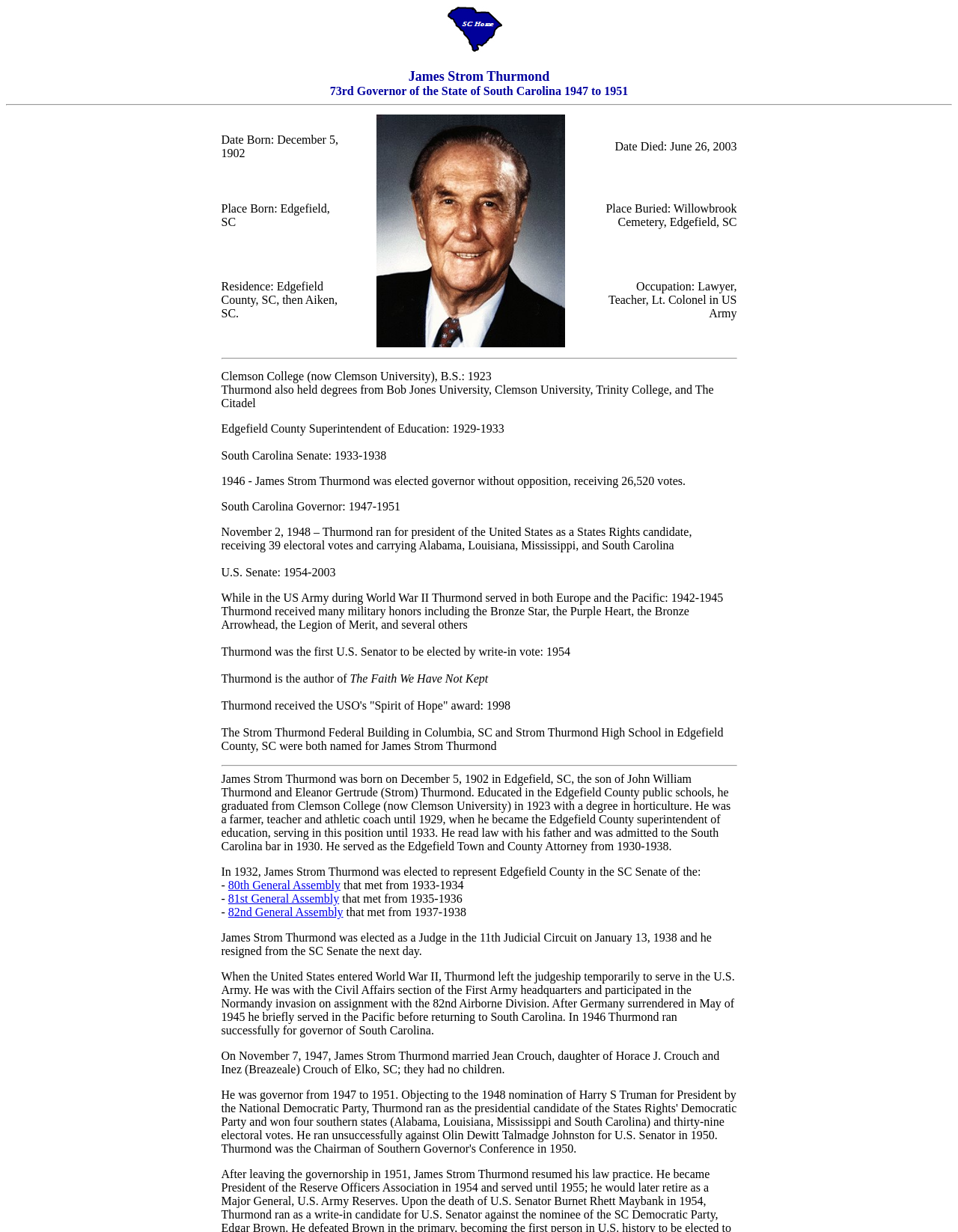Given the element description: "80th General Assembly", predict the bounding box coordinates of this UI element. The coordinates must be four float numbers between 0 and 1, given as [left, top, right, bottom].

[0.238, 0.713, 0.355, 0.724]